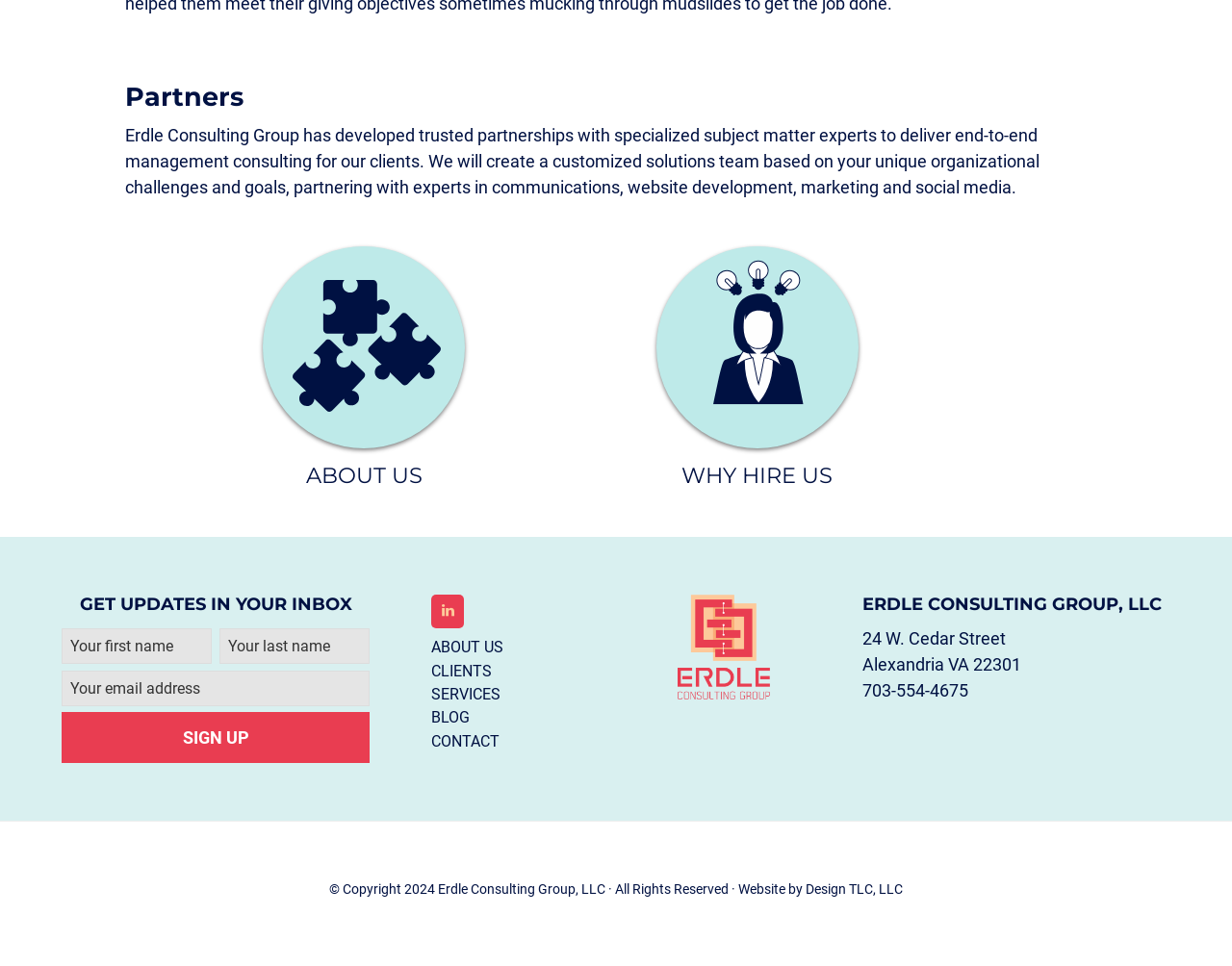Locate the bounding box coordinates of the element that should be clicked to fulfill the instruction: "Click the 'SIGN UP' button".

[0.05, 0.737, 0.3, 0.79]